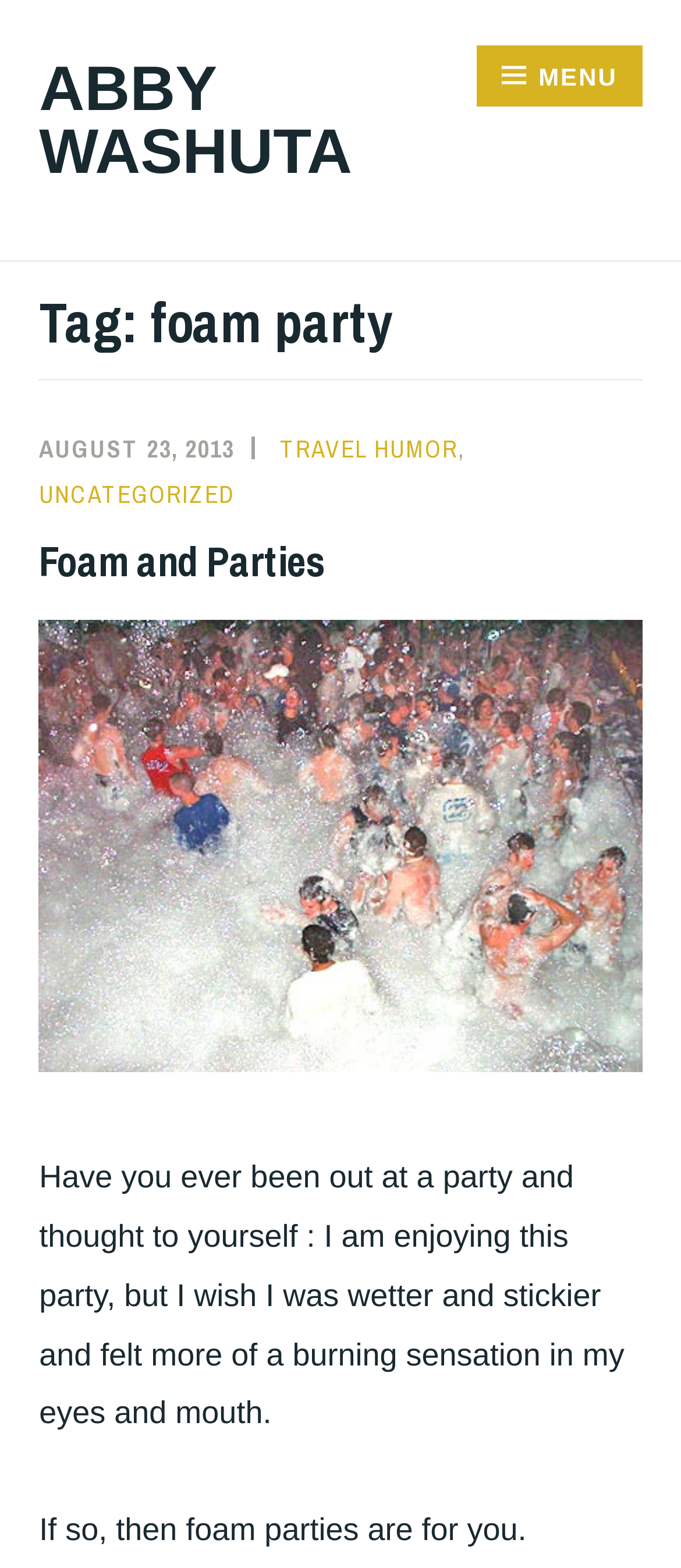What is the author's name?
Based on the image, answer the question with as much detail as possible.

I found the author's name by looking at the link at the top of the page, which says 'ABBY WASHUTA'.